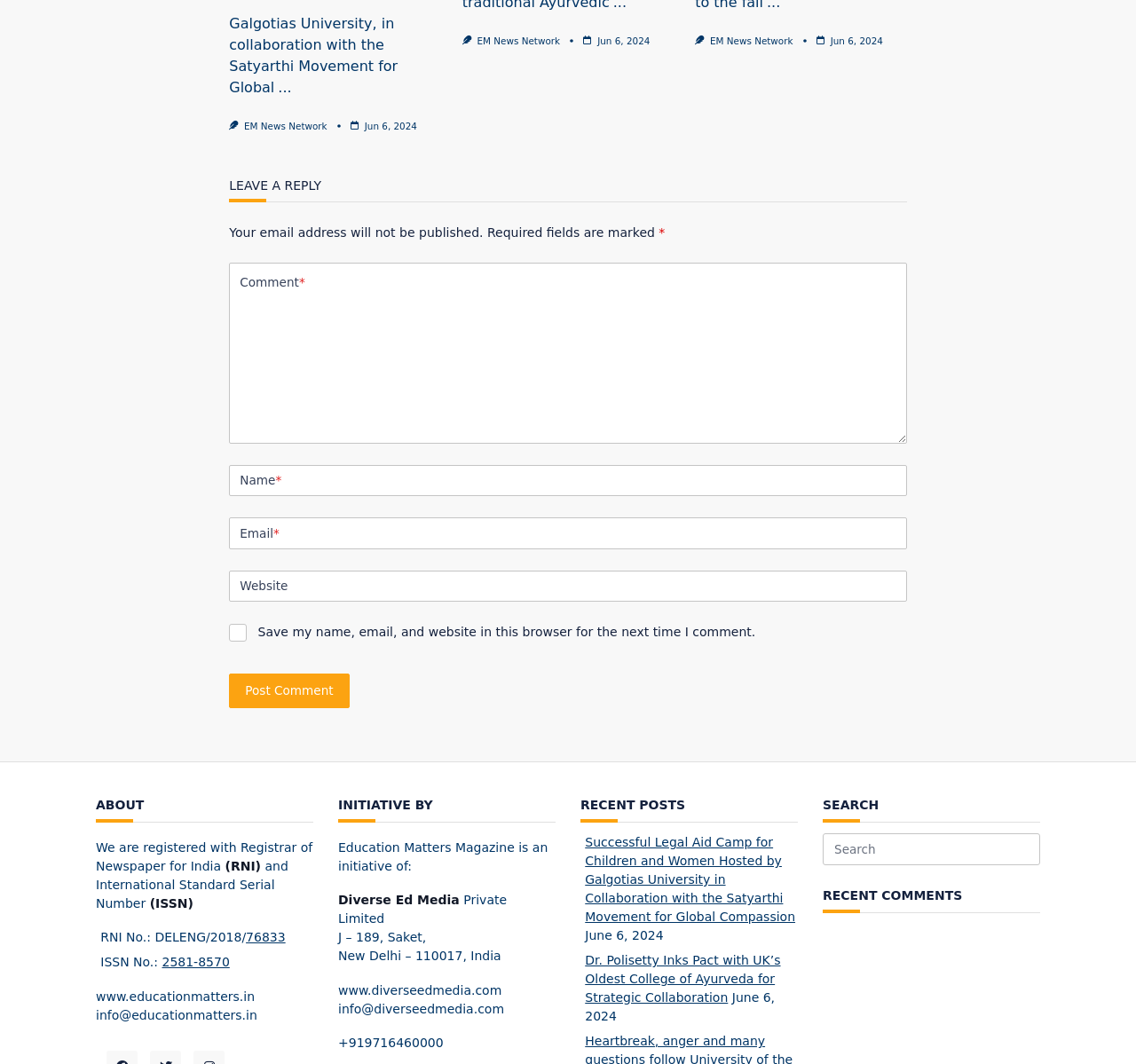Identify the bounding box coordinates for the element you need to click to achieve the following task: "Check recent posts". Provide the bounding box coordinates as four float numbers between 0 and 1, in the form [left, top, right, bottom].

[0.511, 0.748, 0.702, 0.773]